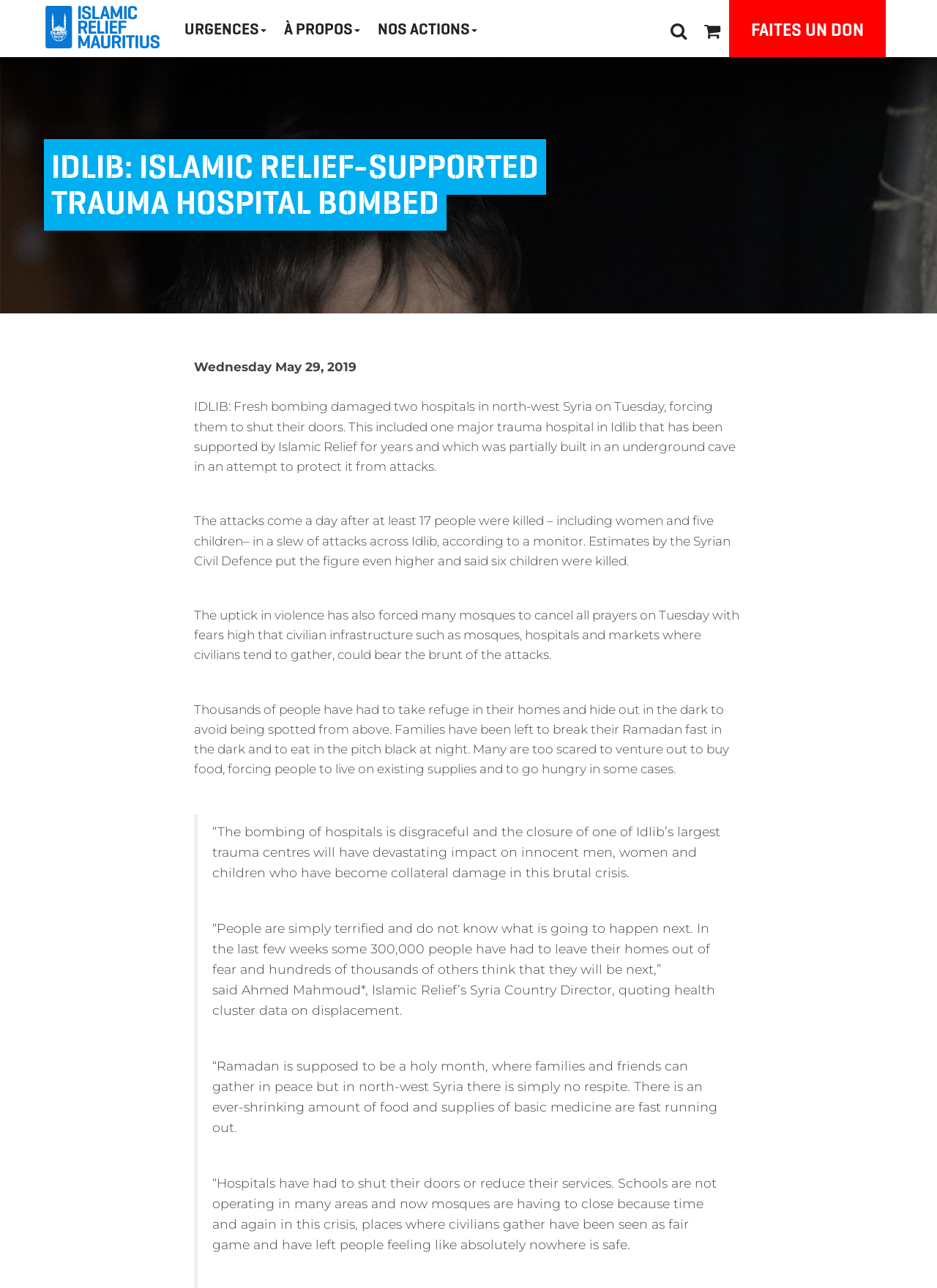What is the name of the month when families and friends can gather in peace?
Look at the image and provide a detailed response to the question.

The question is asking about the name of the month when families and friends can gather in peace. By reading the article, we can find the answer in the sentence '“Ramadan is supposed to be a holy month, where families and friends can gather in peace but in north-west Syria there is simply no respite.' which clearly states that the month is Ramadan.